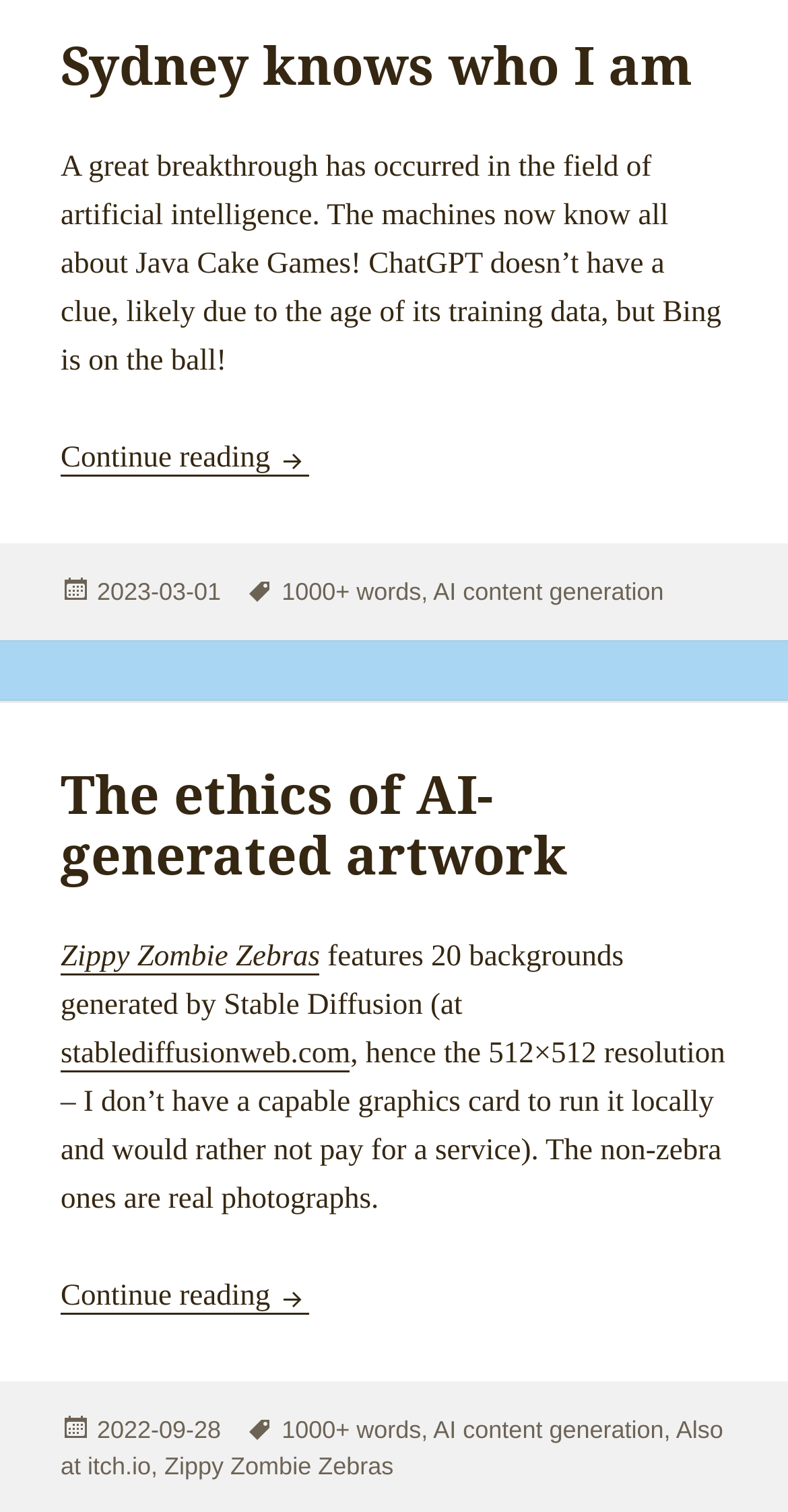What is the date of the second article?
Please give a detailed and elaborate explanation in response to the question.

The date of the second article can be found in the time element with the text '2022-09-28' which is a child of the second HeaderAsNonLandmark element.